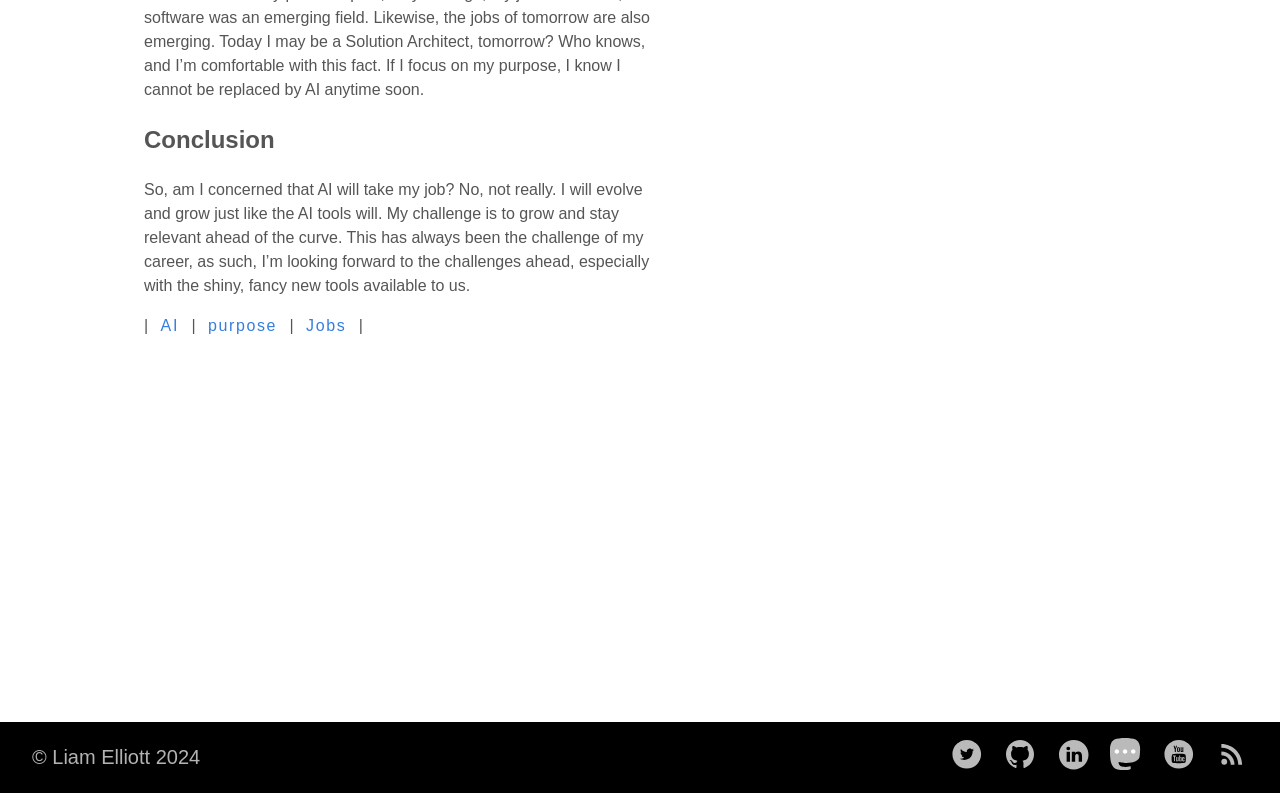How many images are present on the webpage? Based on the image, give a response in one word or a short phrase.

12